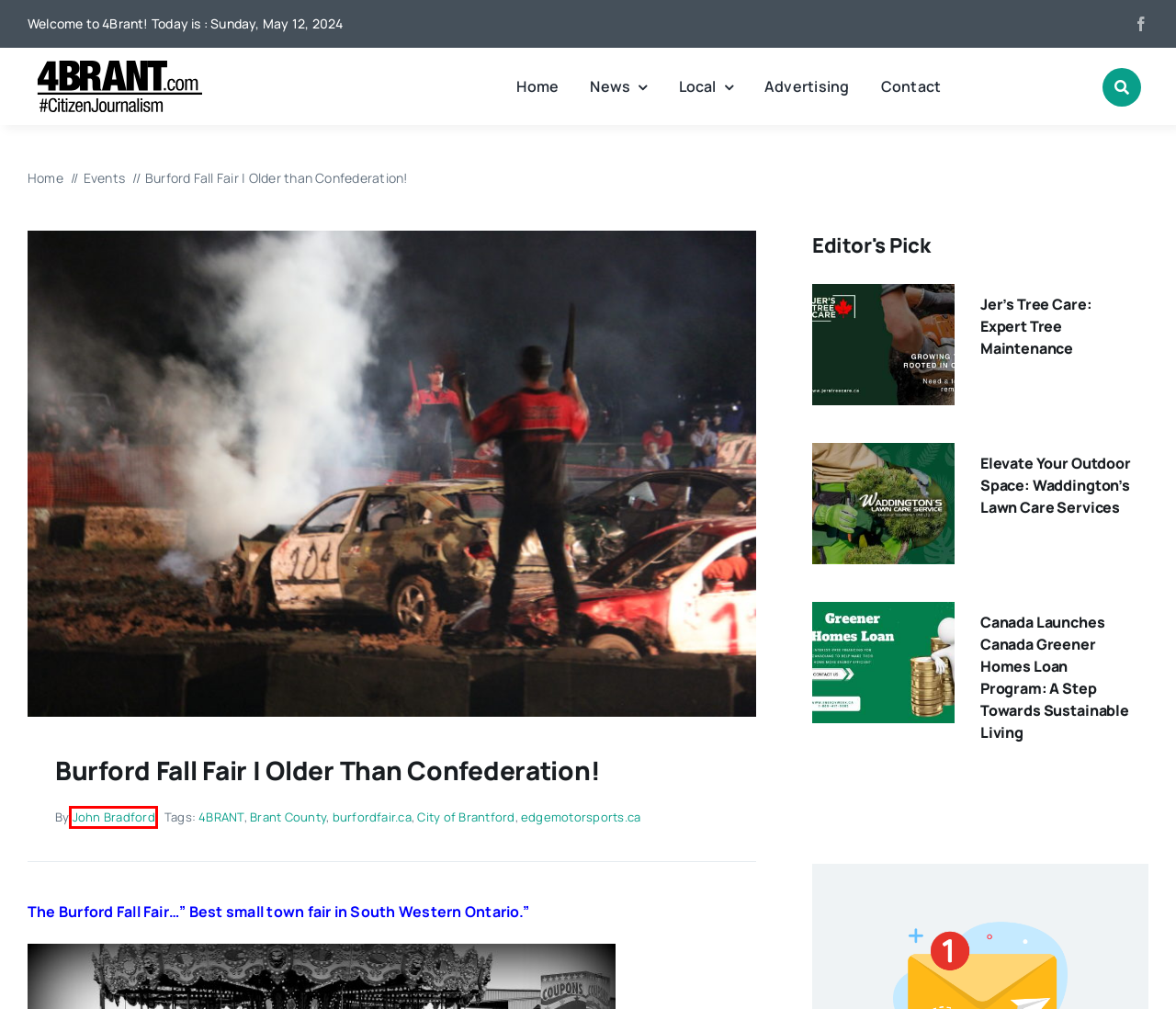Given a screenshot of a webpage with a red bounding box highlighting a UI element, choose the description that best corresponds to the new webpage after clicking the element within the red bounding box. Here are your options:
A. Events - 4Brant.com
B. edgemotorsports.ca - 4Brant.com
C. Advertising - 4Brant.com
D. Contact - 4Brant.com
E. John Bradford - 4Brant.com
F. Canada Launches Canada Greener Homes Loan Program: A Step Towards Sustainable Living - 4Brant.com
G. 4BRANT - 4Brant.com
H. Brant County - 4Brant.com

E